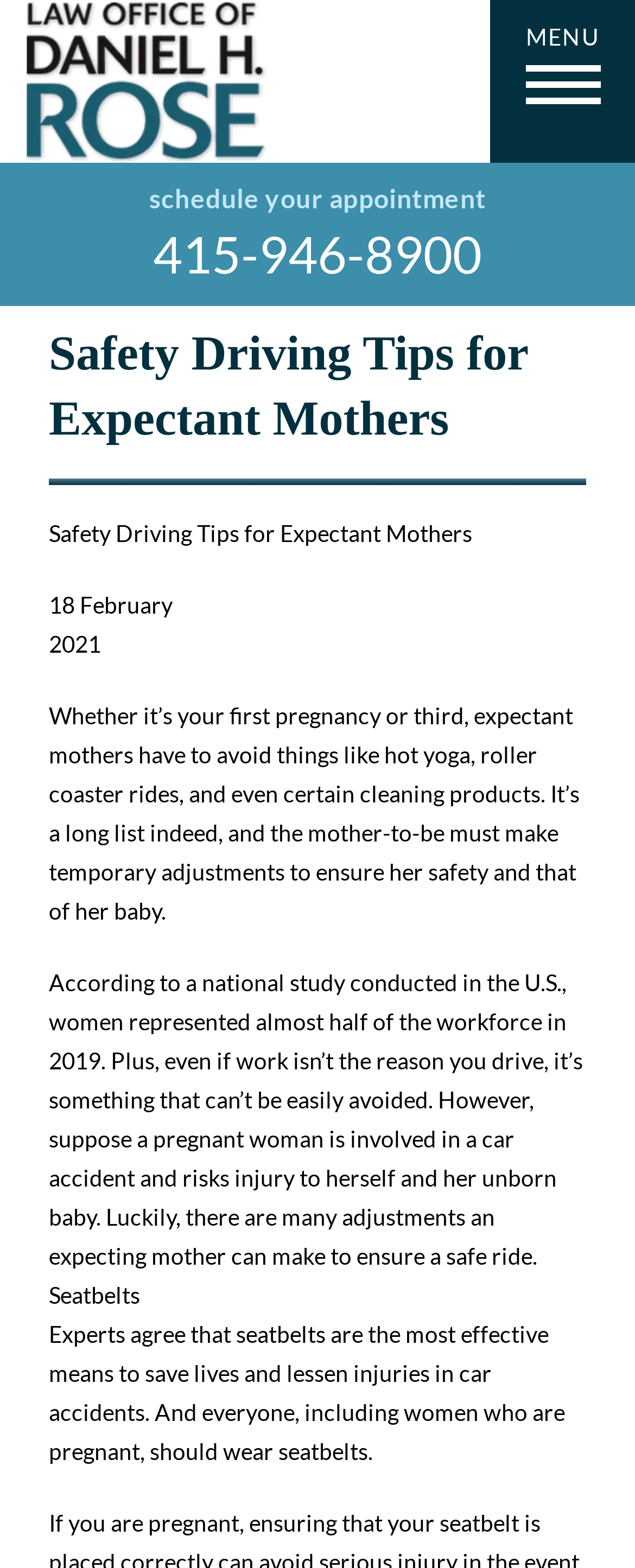Please provide a brief answer to the question using only one word or phrase: 
What is the most effective means to save lives and lessen injuries in car accidents?

Seatbelts